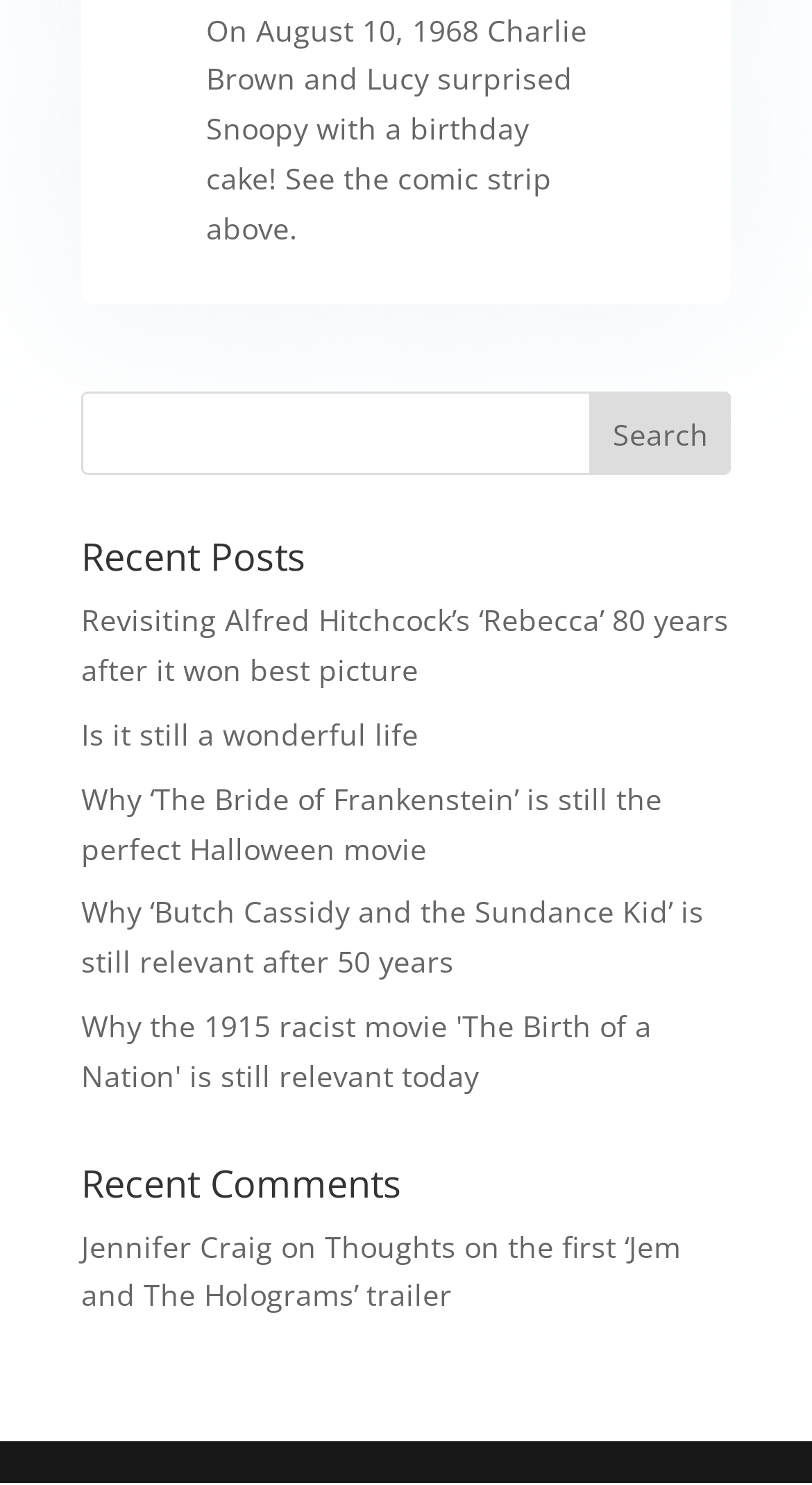Please provide a detailed answer to the question below by examining the image:
What is the topic of the first comment?

The link element on the webpage mentions 'Thoughts on the first ‘Jem and The Holograms’ trailer', which is likely the topic of the first comment.